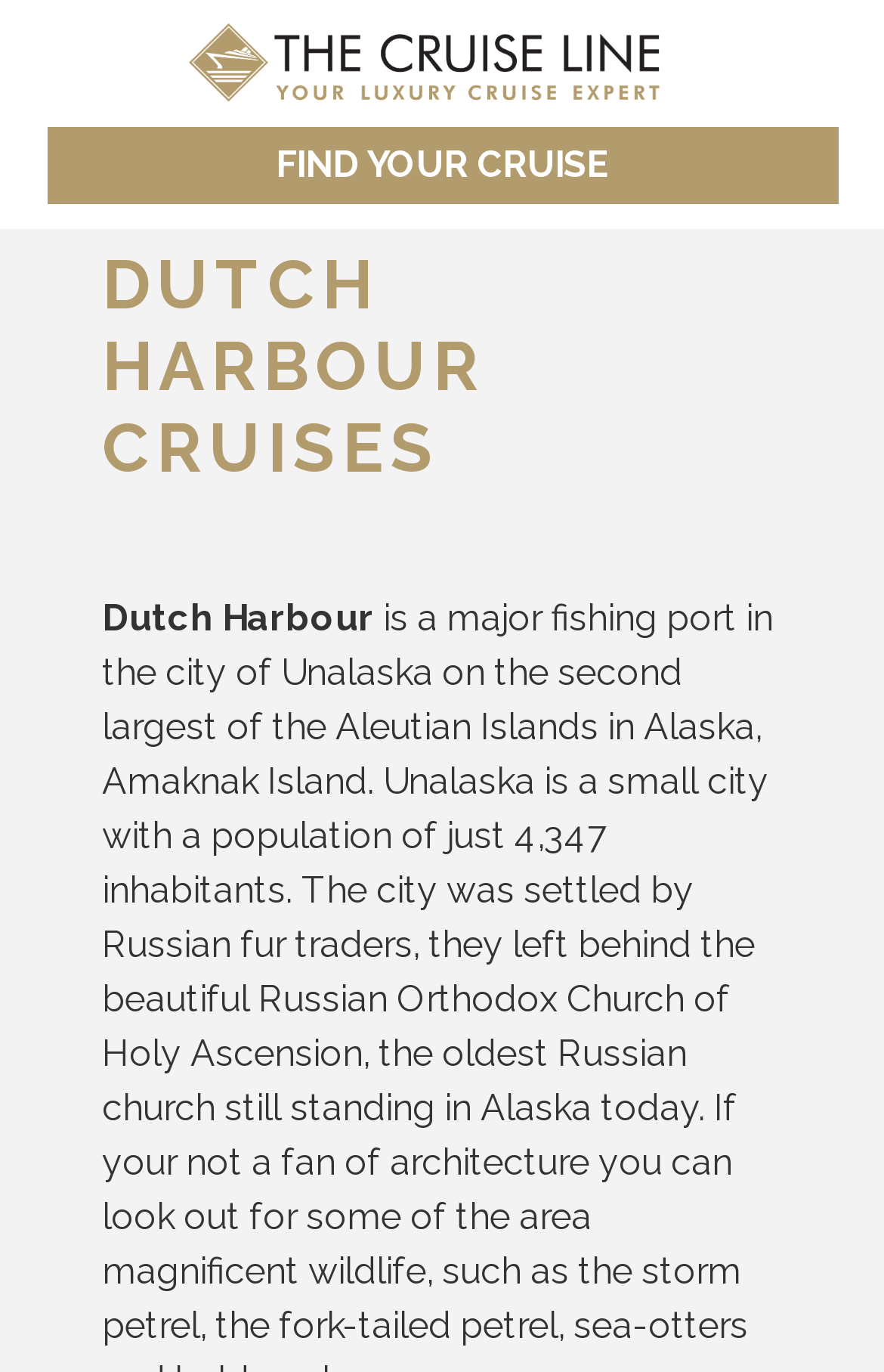Respond concisely with one word or phrase to the following query:
How many navigation links are there?

3